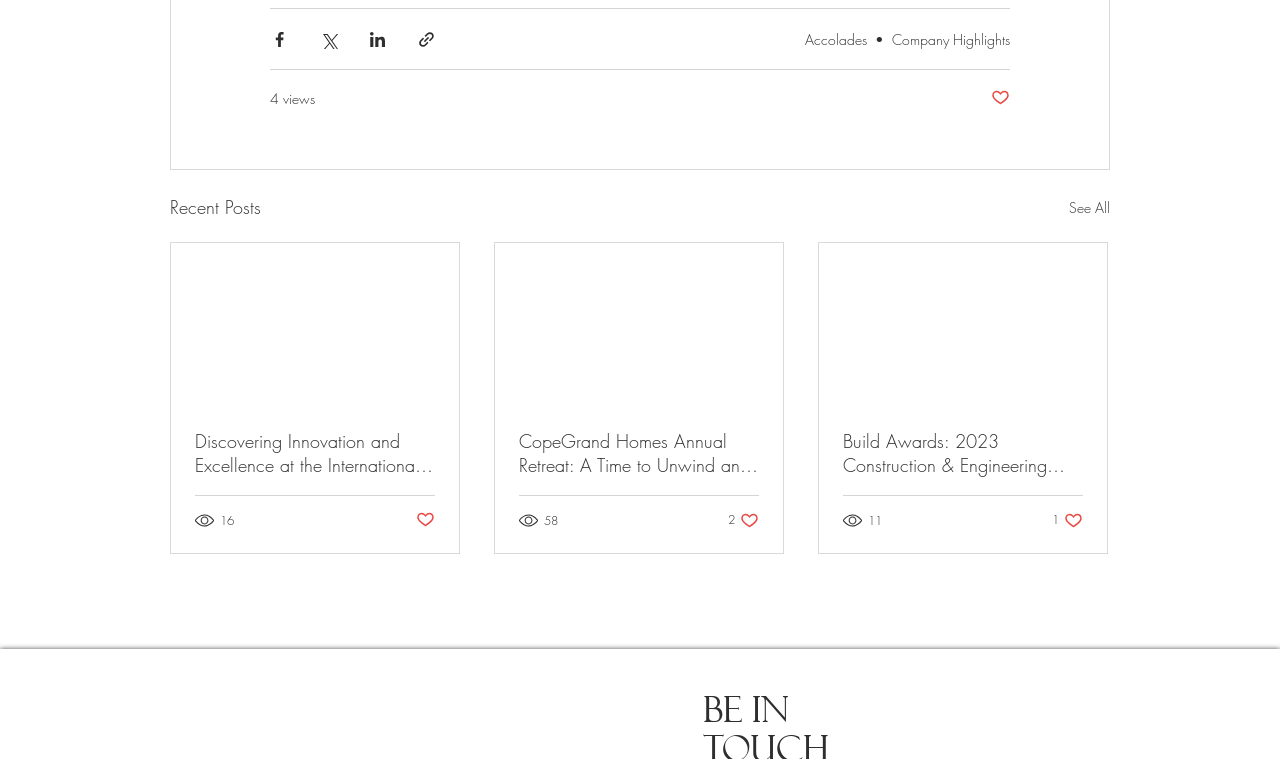Locate the bounding box coordinates of the element you need to click to accomplish the task described by this instruction: "See all recent posts".

[0.835, 0.255, 0.867, 0.293]